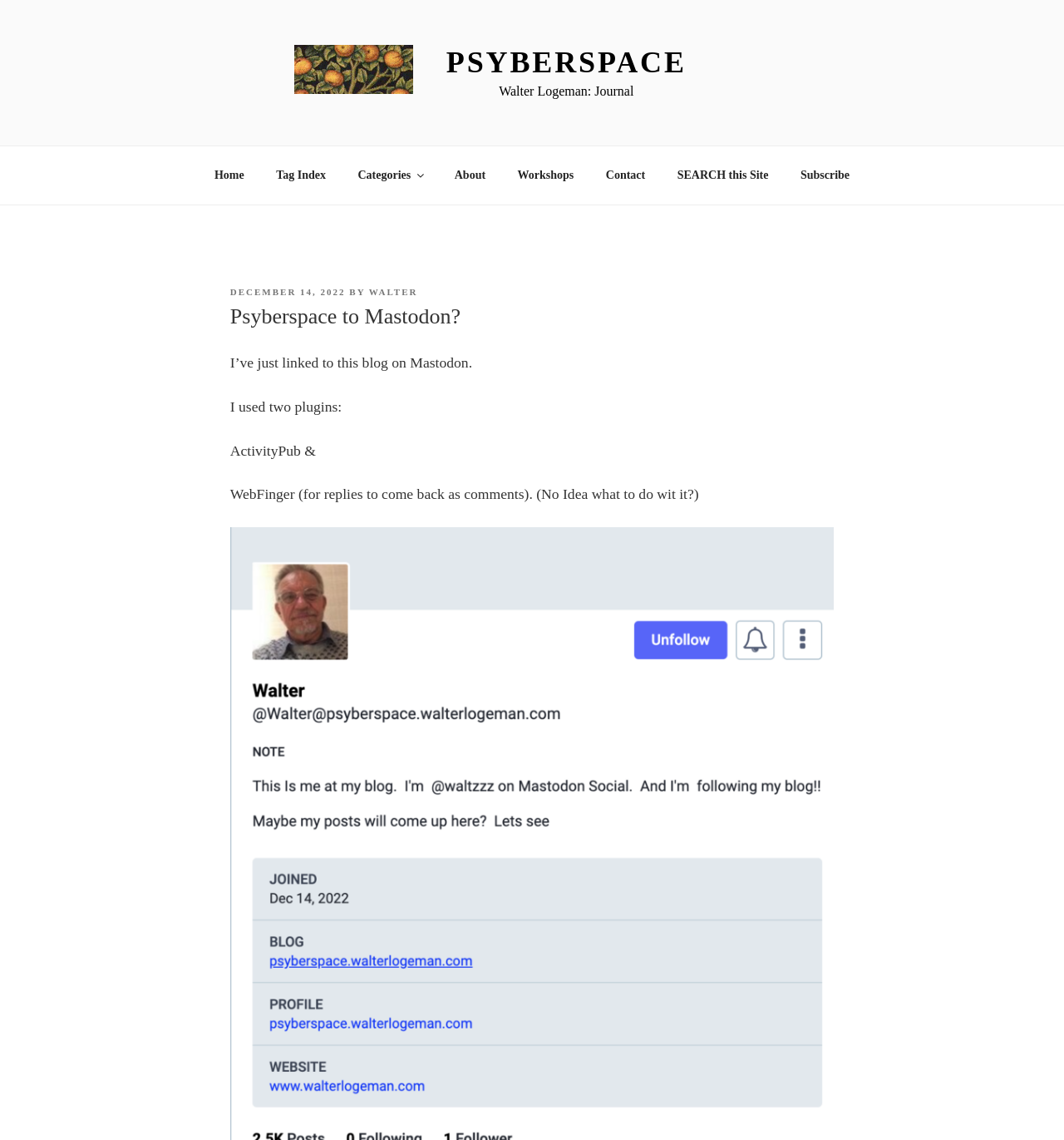What is Mastodon related to in the blog post?
Kindly offer a detailed explanation using the data available in the image.

Mastodon is related to linking the blog in the blog post, as mentioned in the first sentence of the main content area, which says 'I’ve just linked to this blog on Mastodon.' with a bounding box of [0.216, 0.311, 0.444, 0.325].